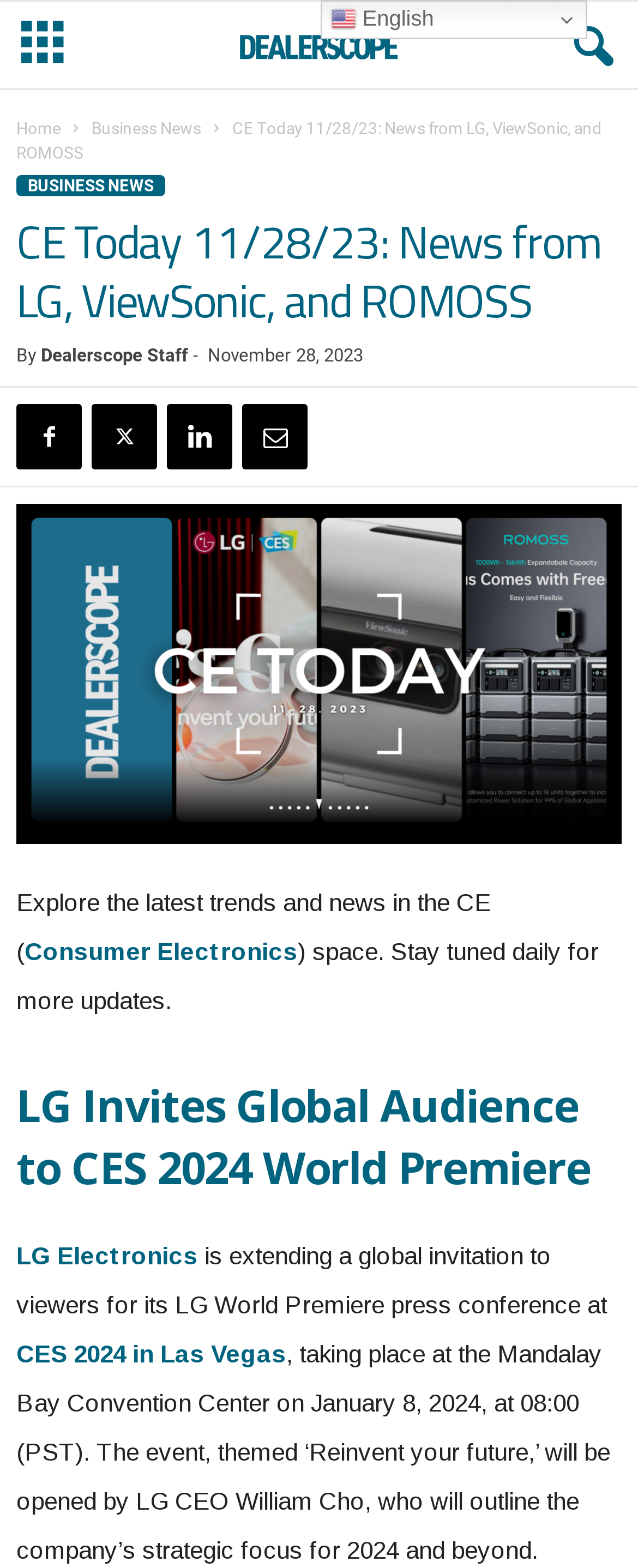Find the bounding box coordinates of the element I should click to carry out the following instruction: "Click on the Home link".

[0.026, 0.076, 0.095, 0.088]